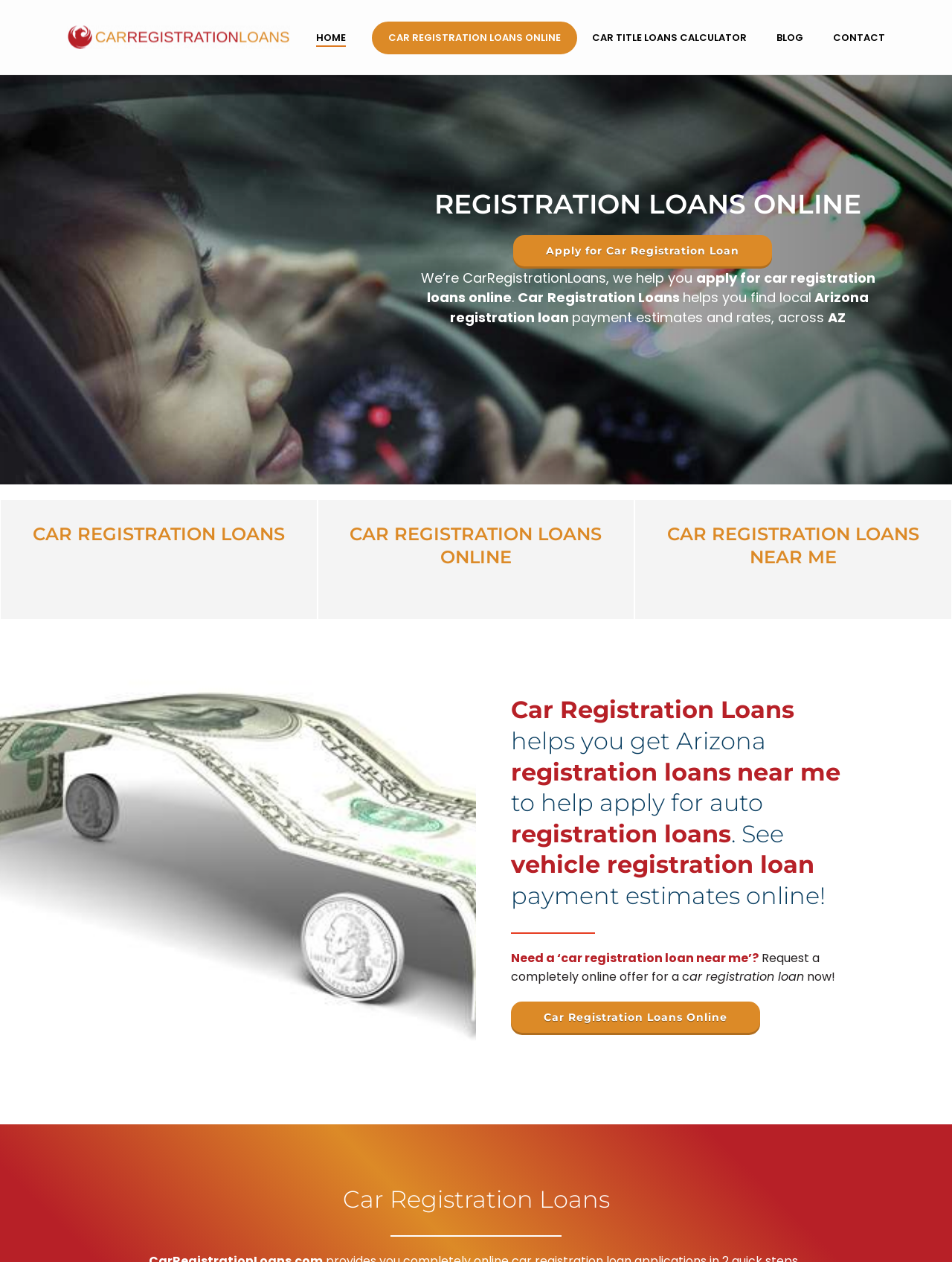Provide a short answer to the following question with just one word or phrase: What is the action that users can take on this website?

Apply for car registration loan